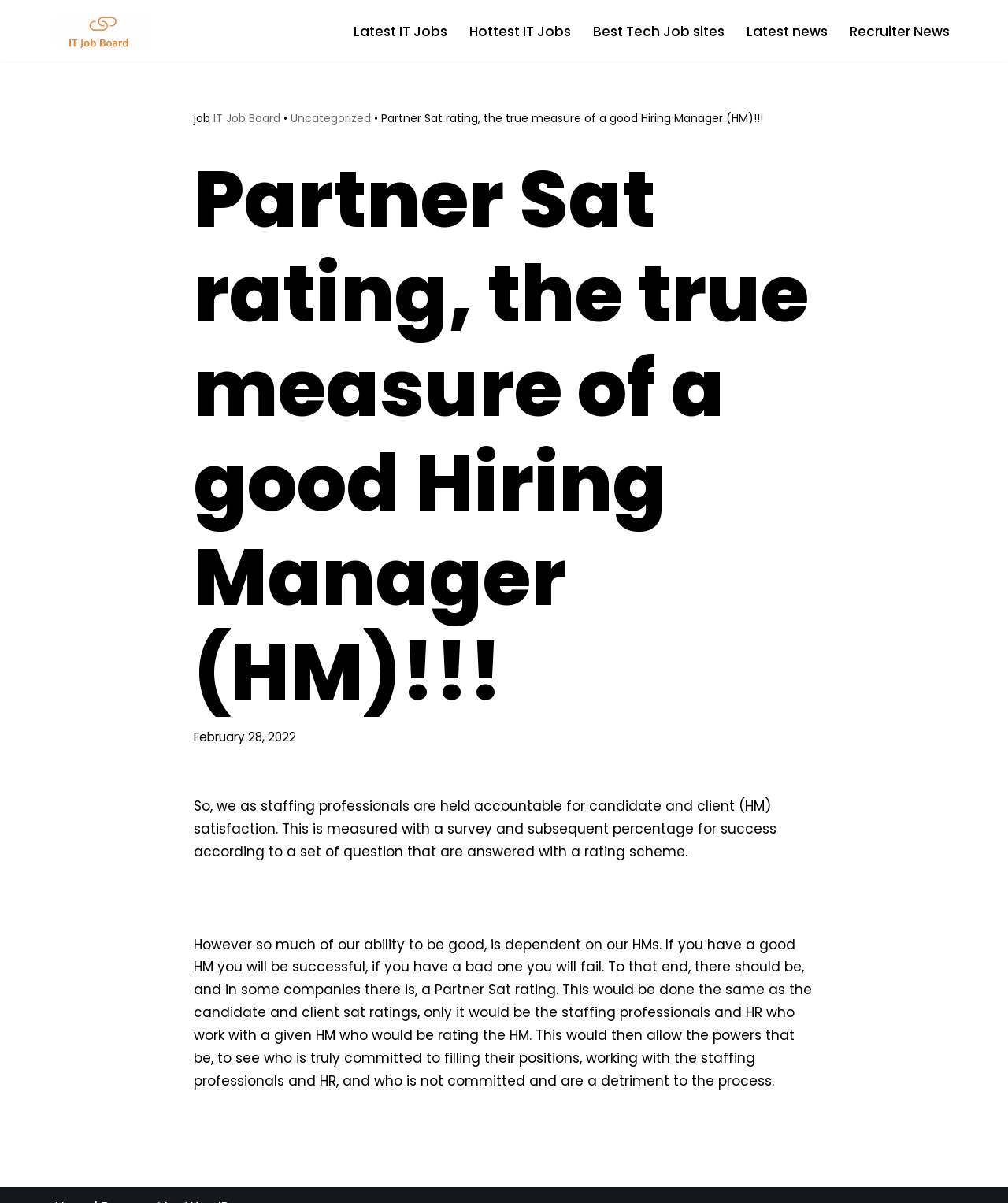Respond with a single word or short phrase to the following question: 
What is the basis of candidate and client satisfaction measurement?

survey and subsequent percentage